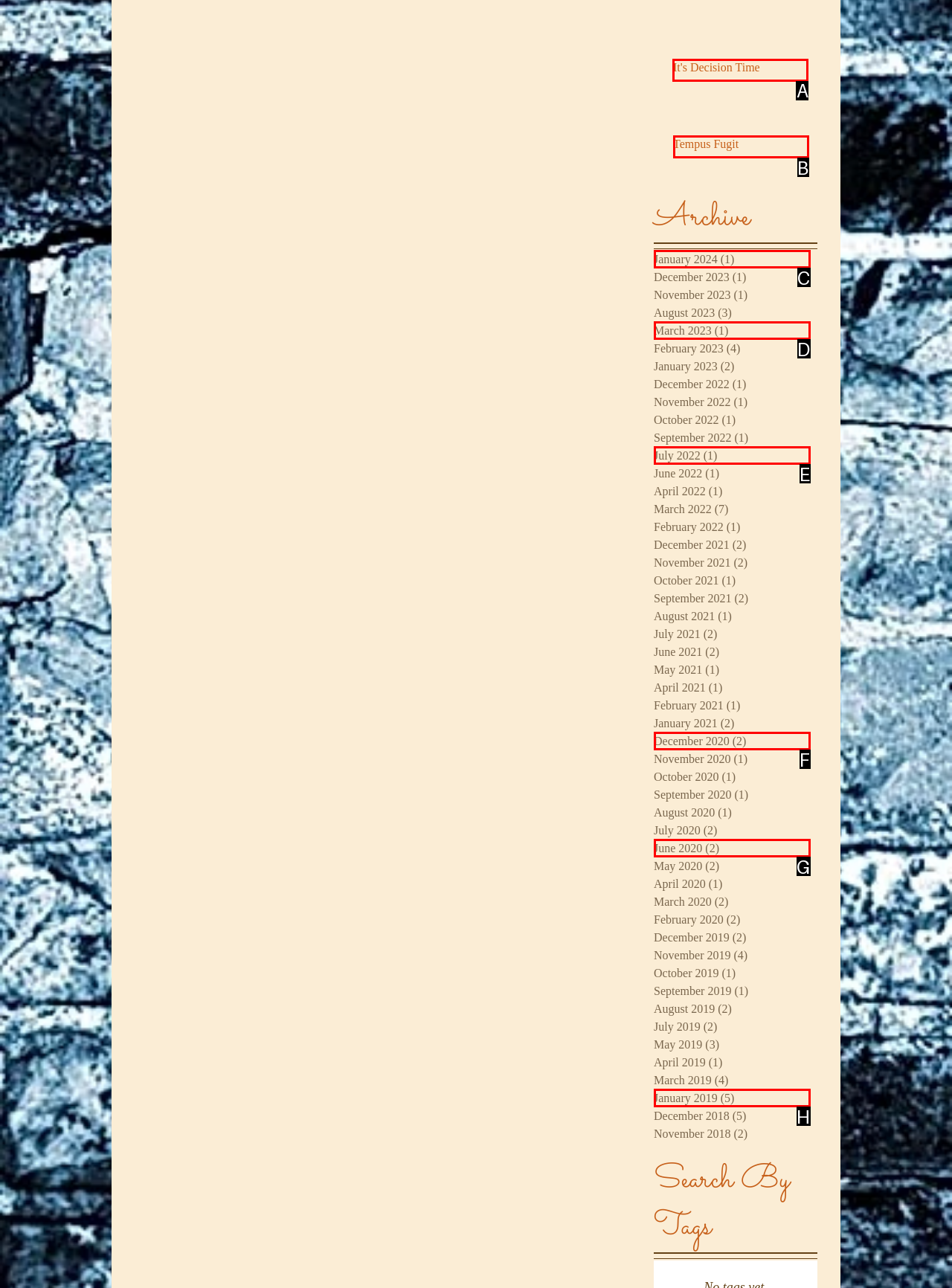To achieve the task: click on 'It's Decision Time', indicate the letter of the correct choice from the provided options.

A